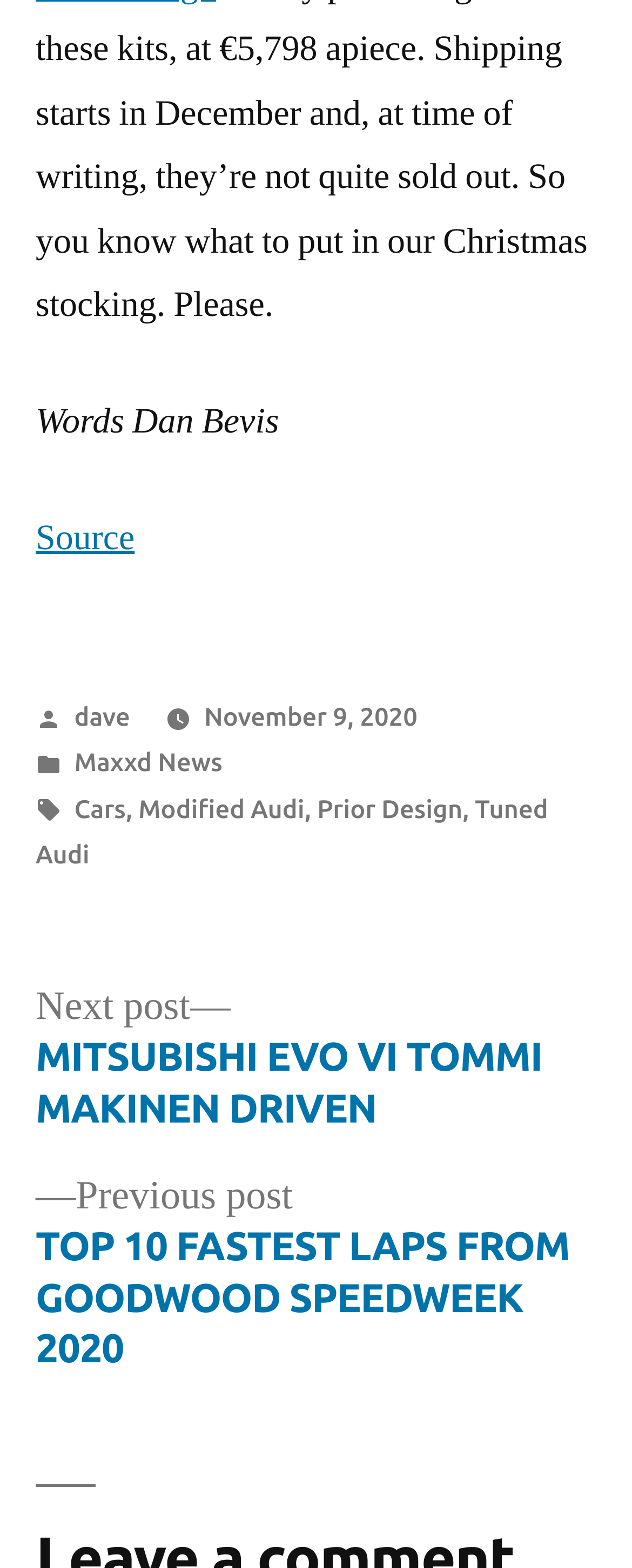What is the date of the article?
Based on the visual information, provide a detailed and comprehensive answer.

The date of the article can be found in the footer section, where it says 'November 9, 2020'.